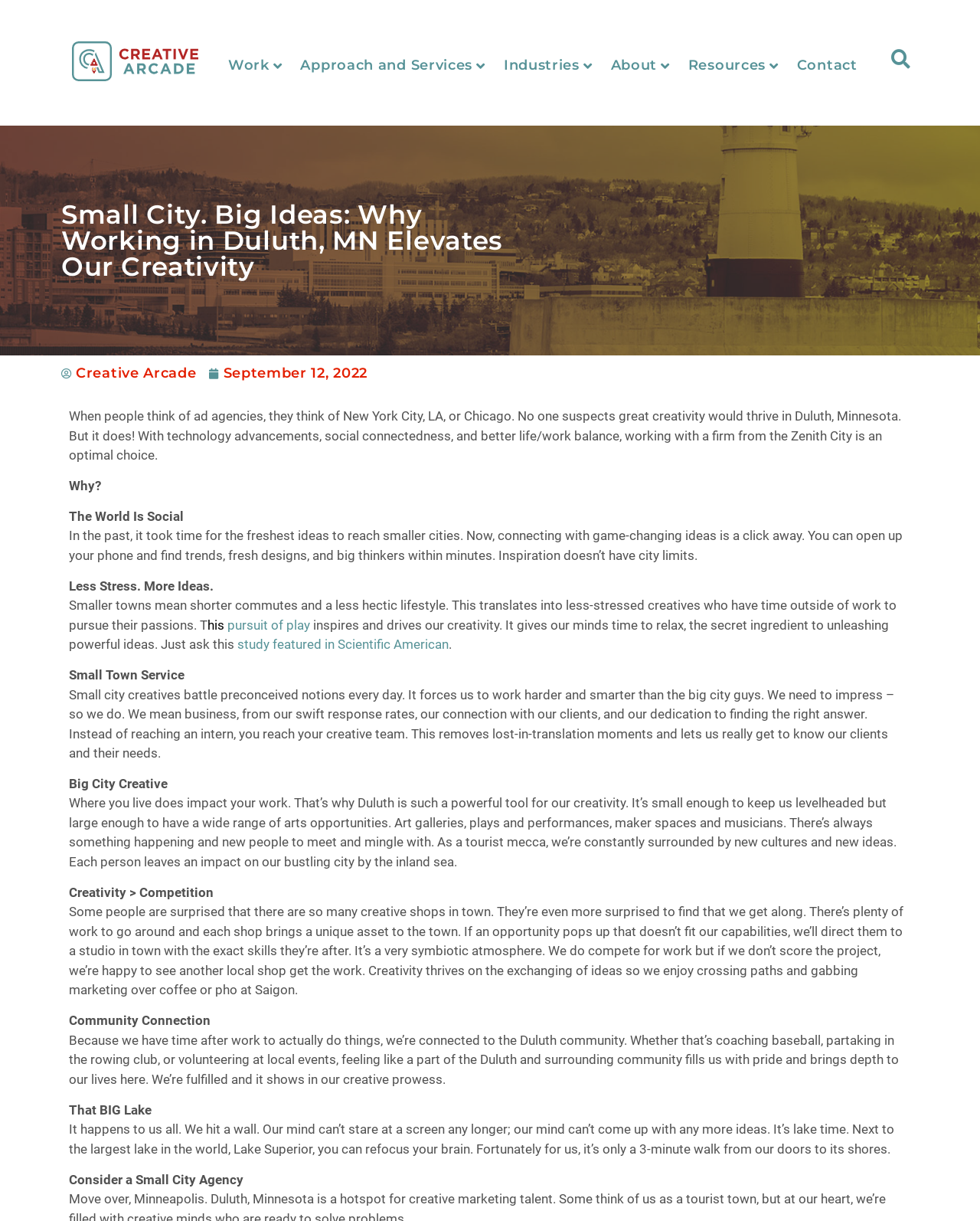Pinpoint the bounding box coordinates of the element to be clicked to execute the instruction: "Read the 'pursuit of play' article".

[0.232, 0.505, 0.316, 0.518]